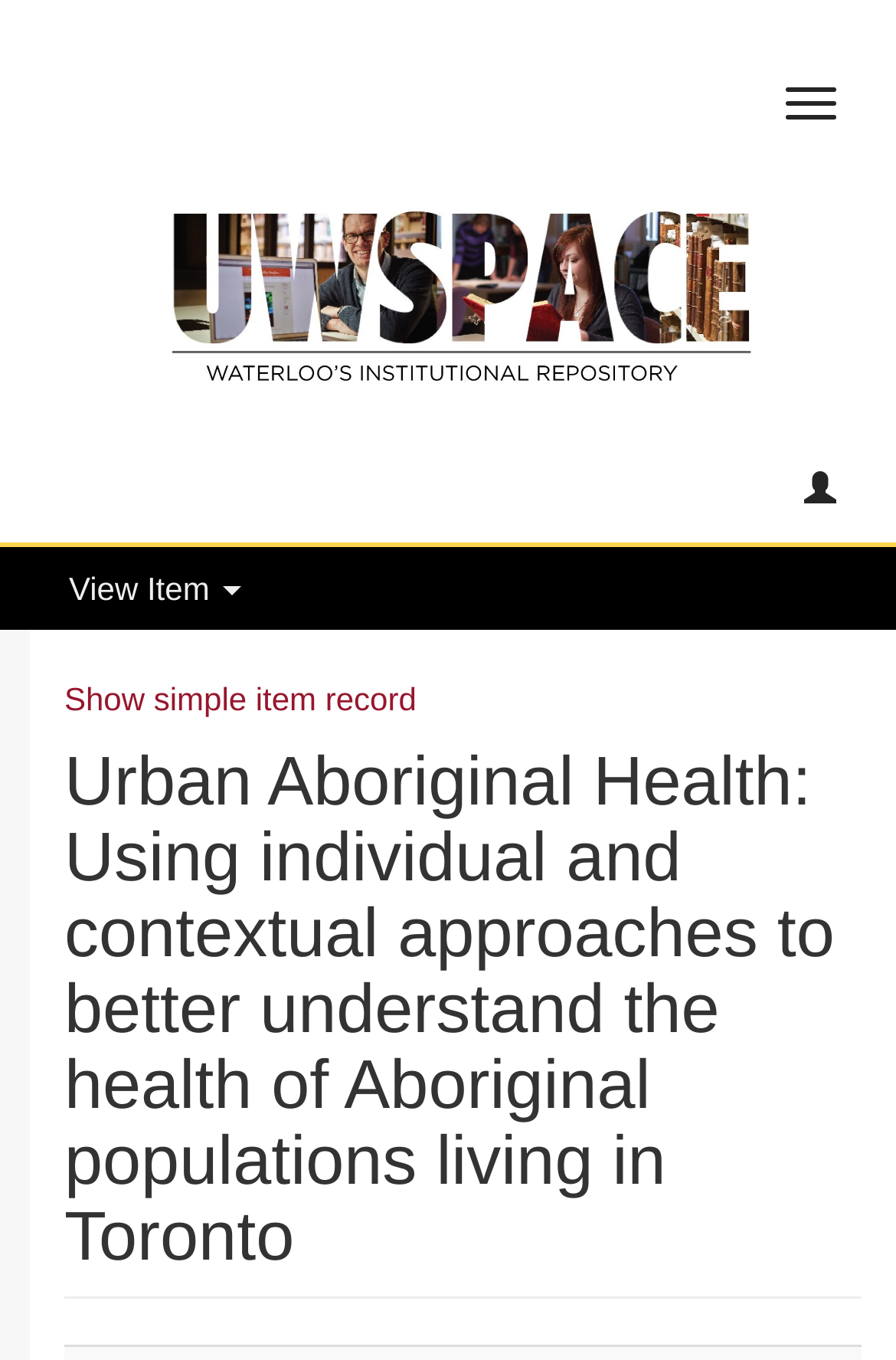What is the name of the institutional repository? Refer to the image and provide a one-word or short phrase answer.

UWSpace